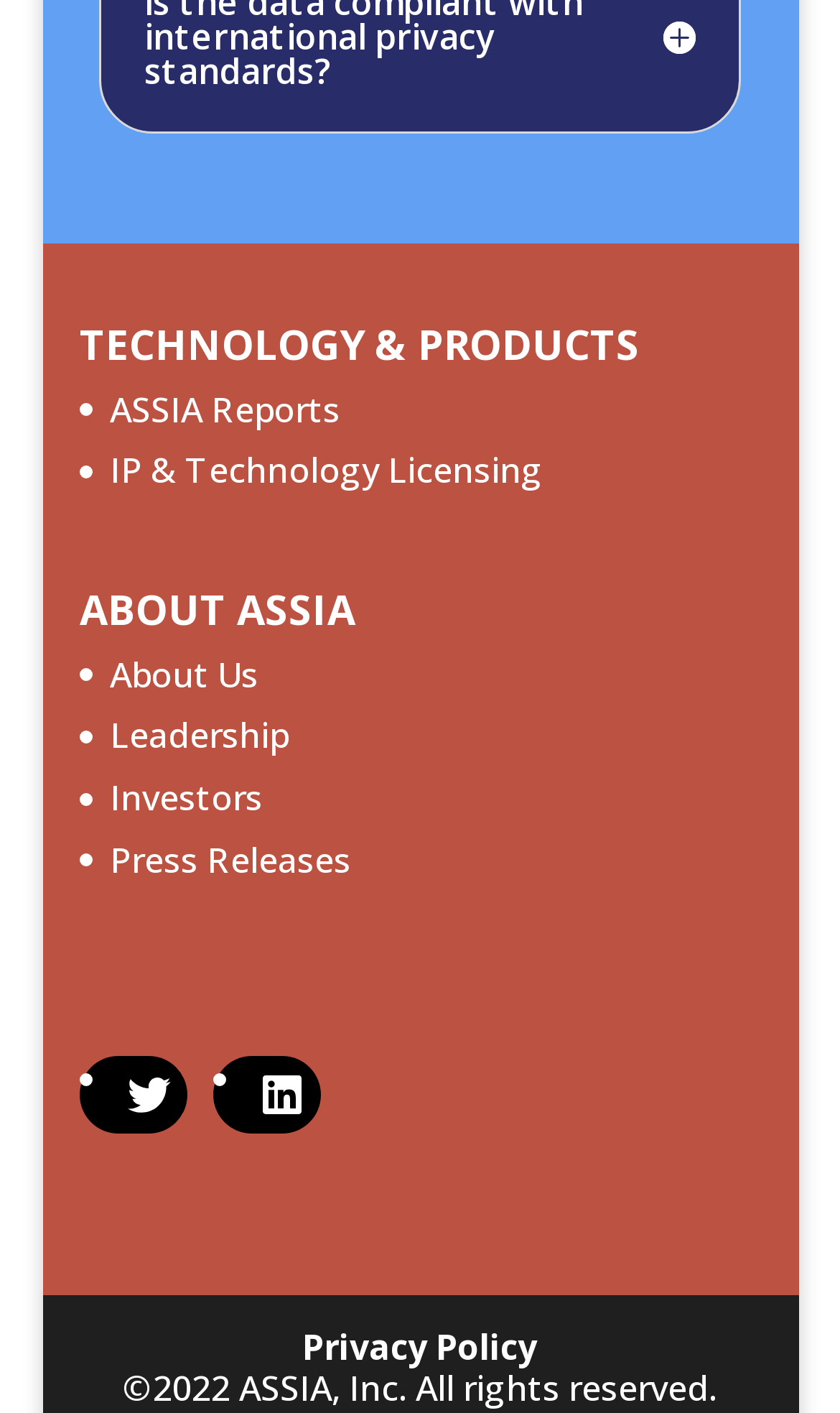Locate the UI element described by Press Releases and provide its bounding box coordinates. Use the format (top-left x, top-left y, bottom-right x, bottom-right y) with all values as floating point numbers between 0 and 1.

[0.131, 0.592, 0.418, 0.625]